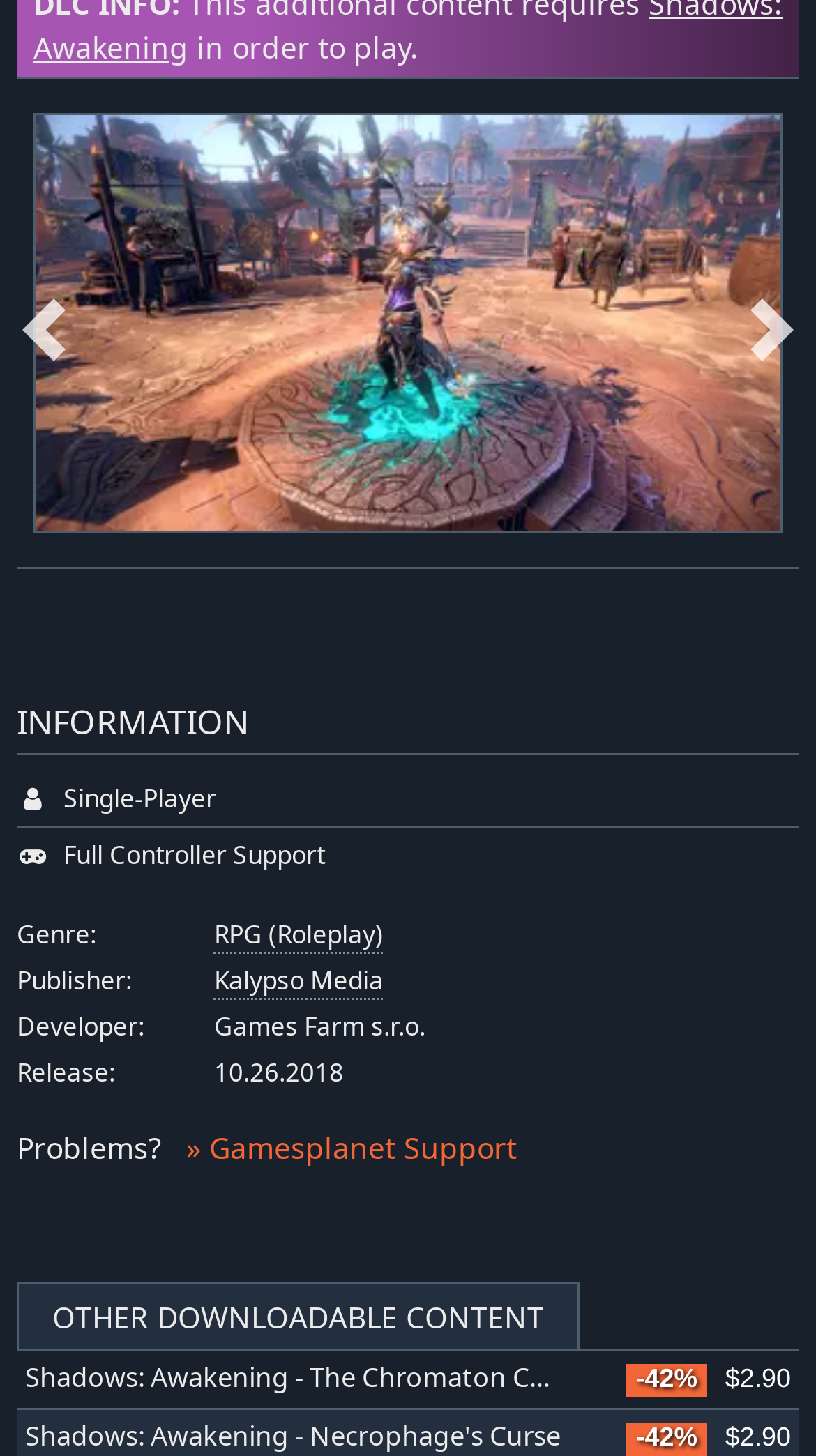What type of content is downloadable?
Provide a detailed answer to the question using information from the image.

Based on the webpage, I can see that there are links to downloadable content such as 'Shadows: Awakening - The Chromaton Chronicles' and 'Shadows: Awakening - Necrophage's Curse', which suggests that the downloadable content is games.